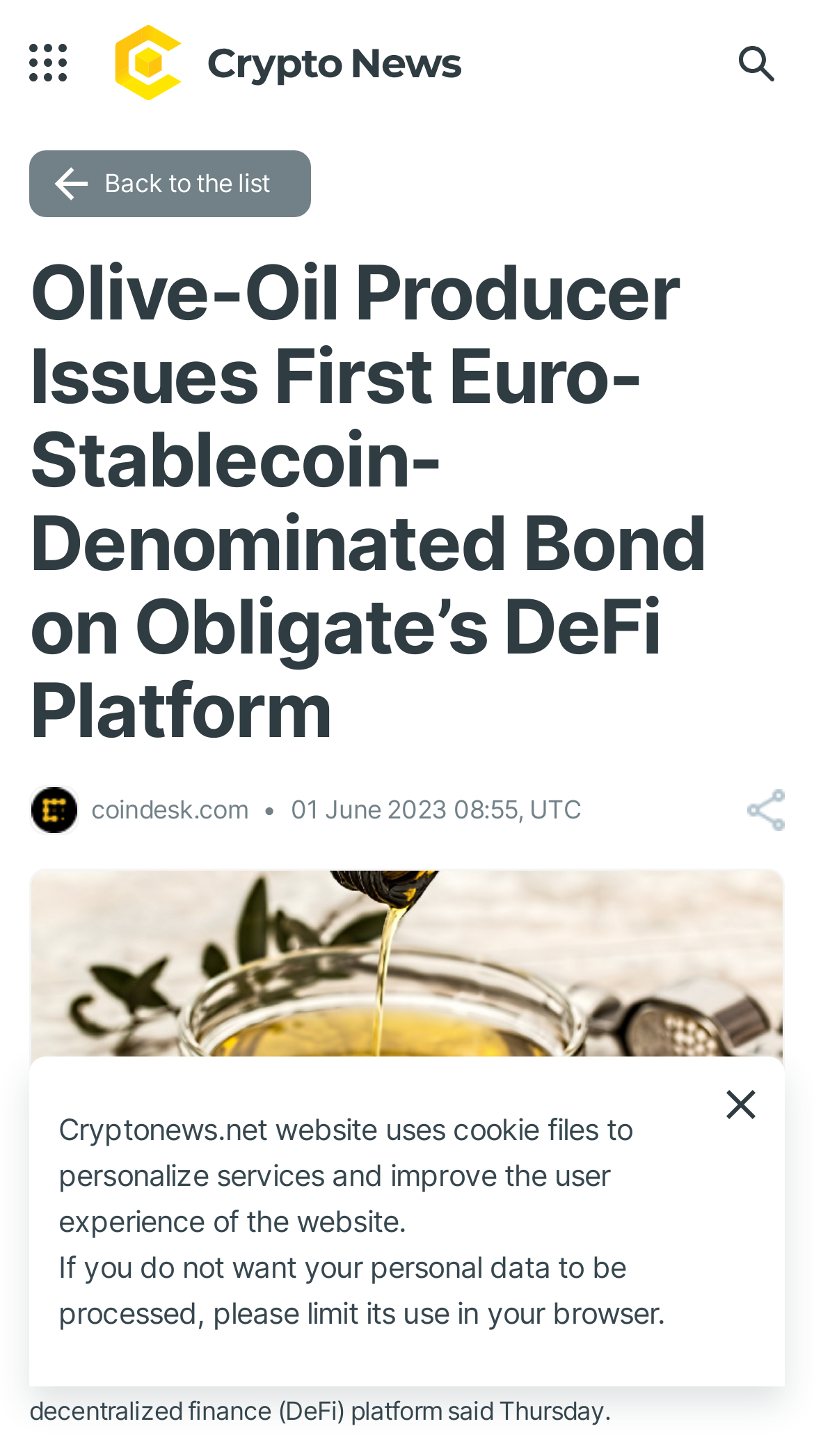Bounding box coordinates should be in the format (top-left x, top-left y, bottom-right x, bottom-right y) and all values should be floating point numbers between 0 and 1. Determine the bounding box coordinate for the UI element described as: Back to the list

[0.036, 0.103, 0.382, 0.149]